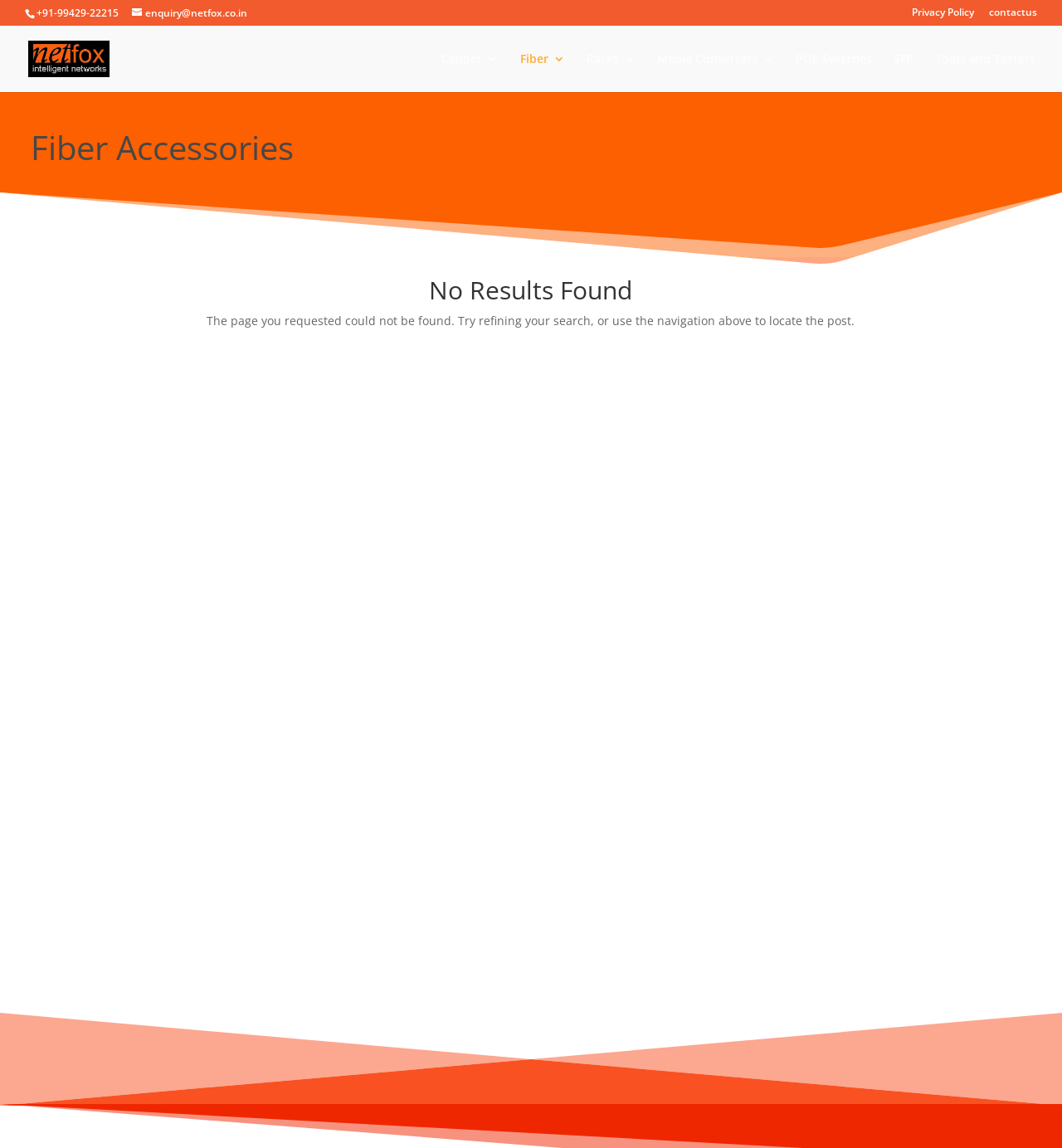Provide the bounding box coordinates of the area you need to click to execute the following instruction: "Contact Swati".

None